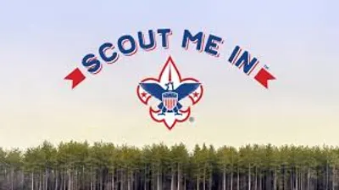Are the banners above the text? Using the information from the screenshot, answer with a single word or phrase.

Yes